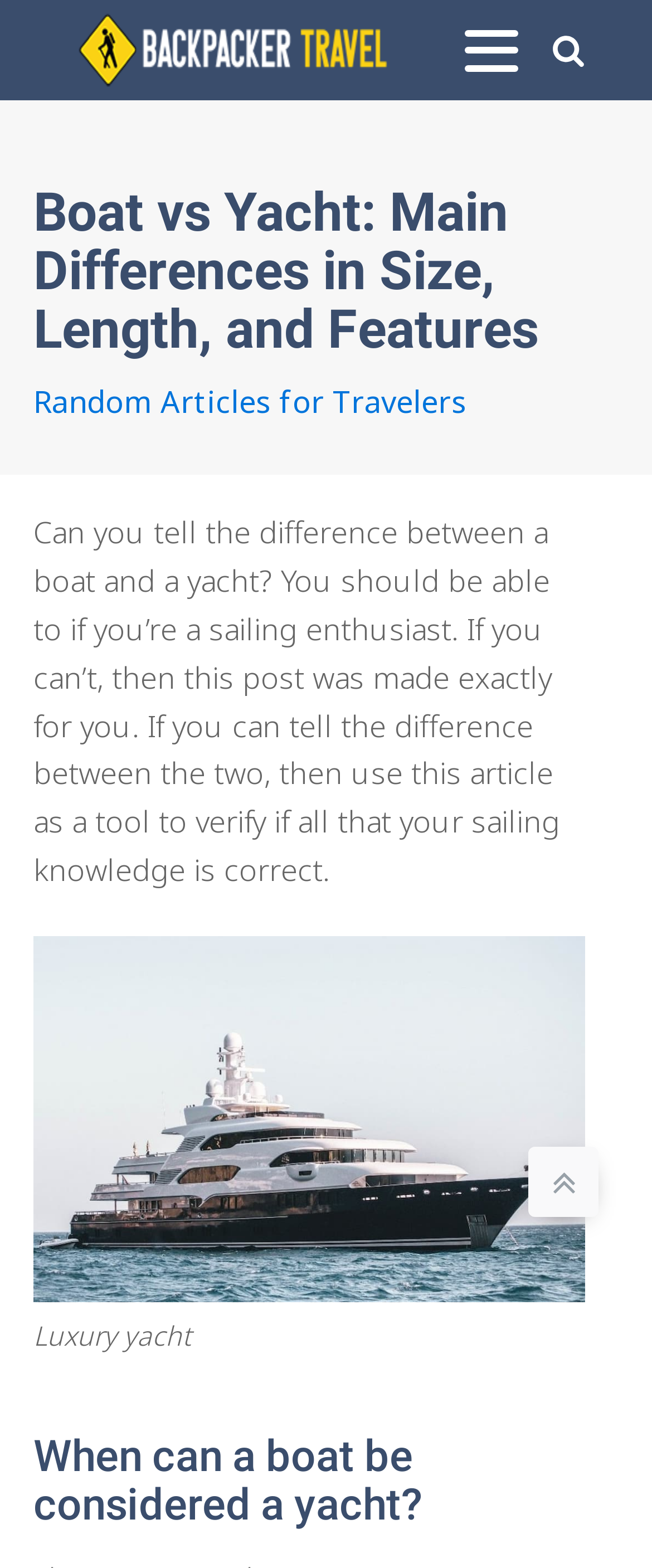What is the logo of the website?
Examine the screenshot and reply with a single word or phrase.

Backpacker Travel